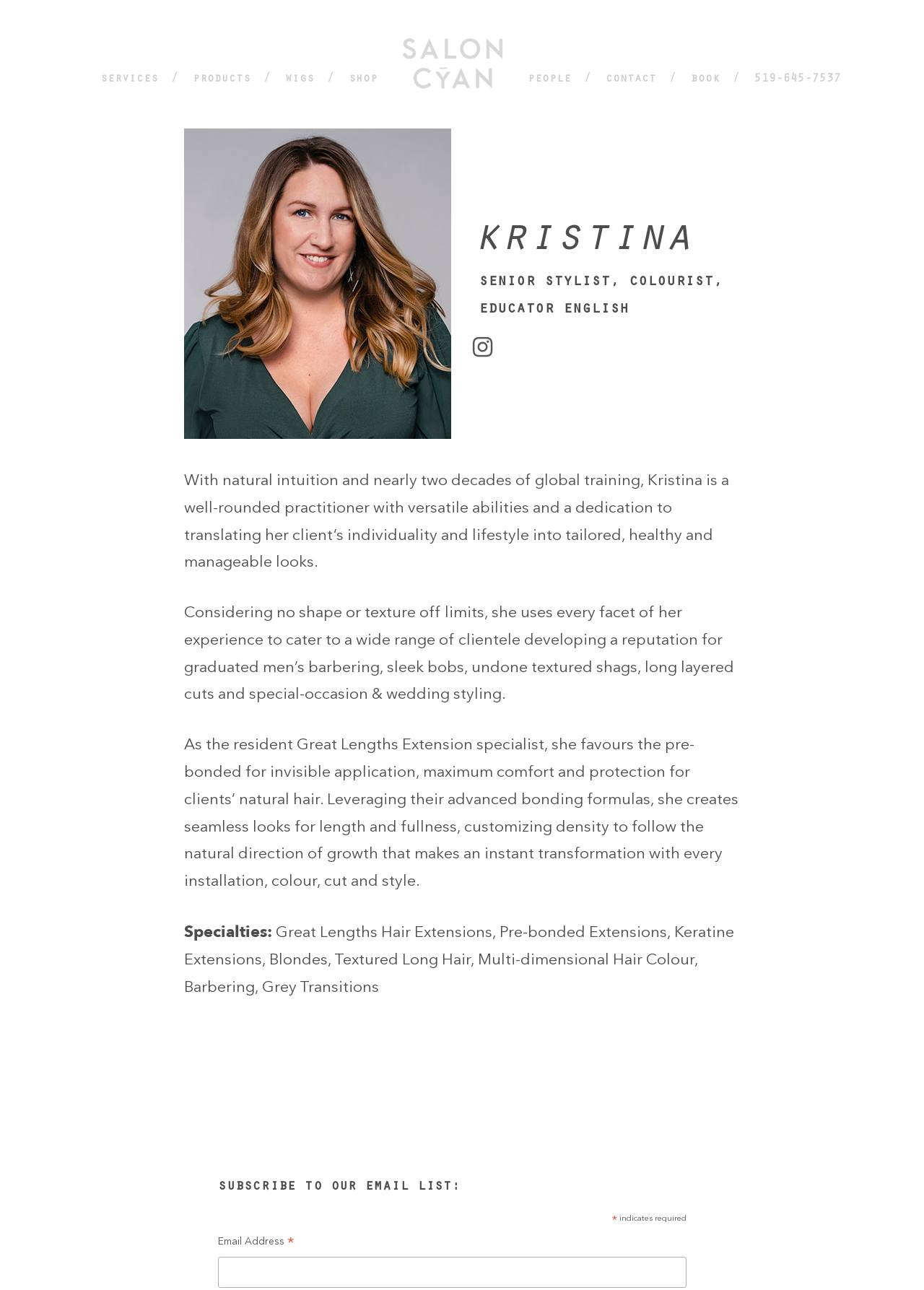Provide the bounding box for the UI element matching this description: "VITER LEX INTERNATIONAL CONSULTANTS".

None